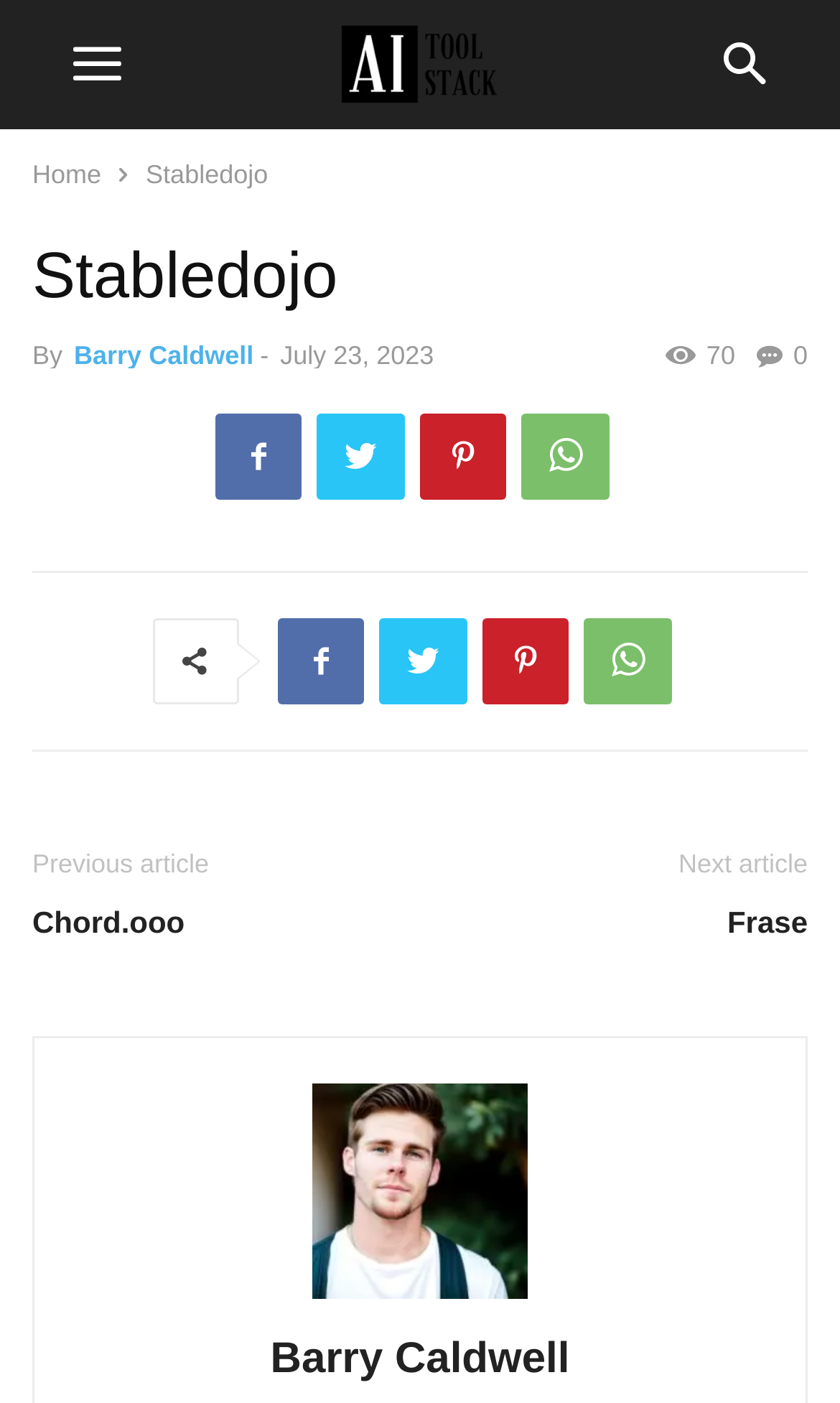How many social media links are there?
Look at the screenshot and respond with a single word or phrase.

4